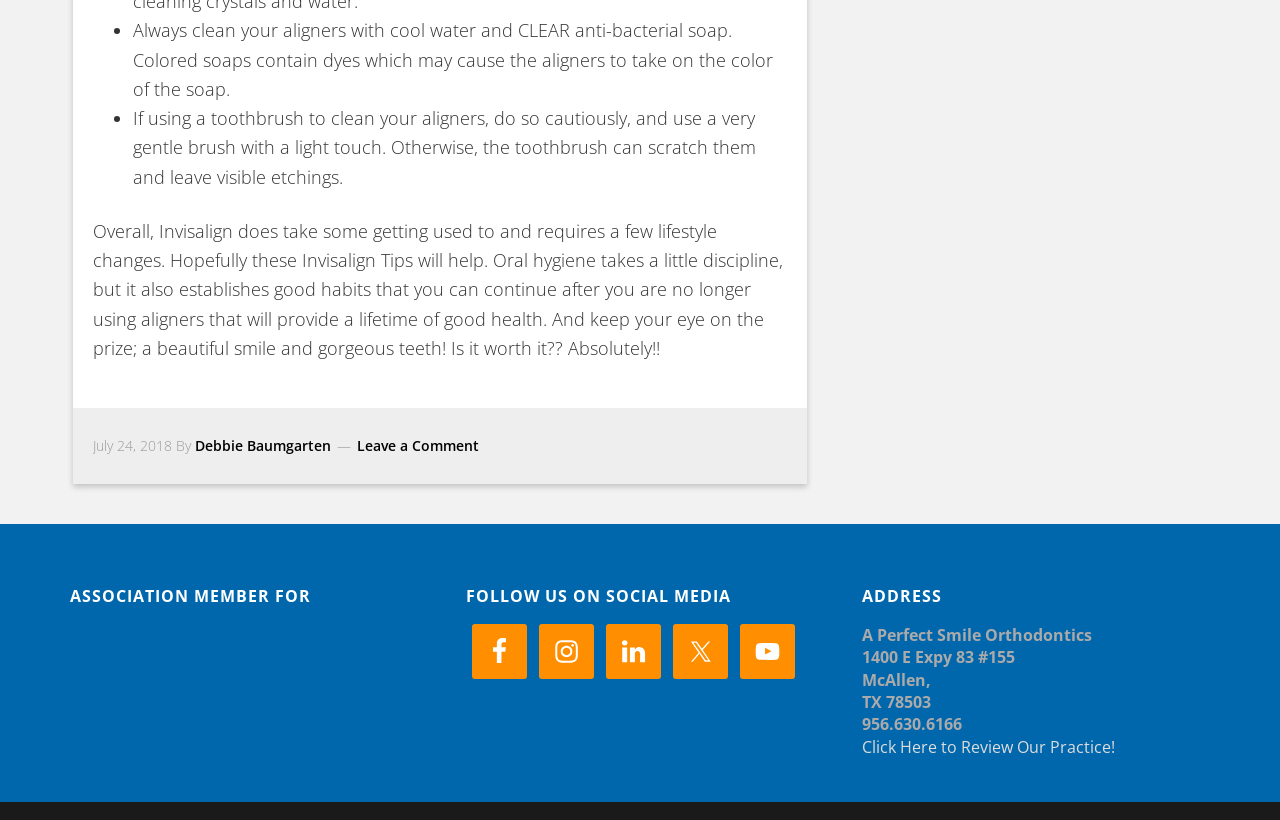Who wrote the Invisalign tips article? Using the information from the screenshot, answer with a single word or phrase.

Debbie Baumgarten